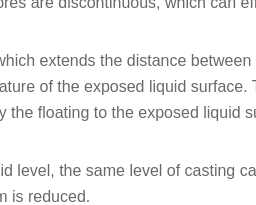Please provide a comprehensive answer to the question based on the screenshot: What is the impact of effective filtration on aluminum products?

The effective filtration mechanism employed in the Filtering Unit significantly impacts the quality of the final aluminum products by removing impurities and inclusions, resulting in smoother surfaces and improved overall quality standards.